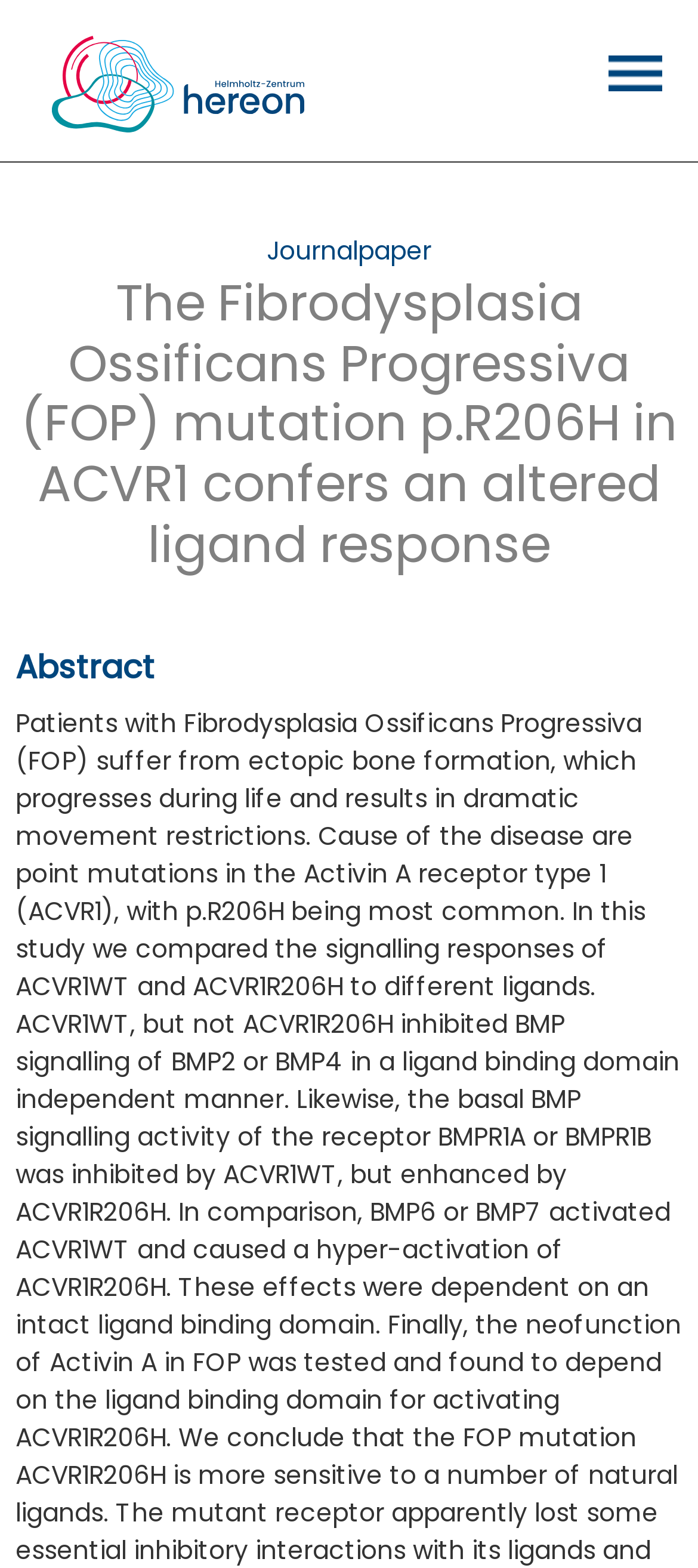Please find the bounding box for the following UI element description. Provide the coordinates in (top-left x, top-left y, bottom-right x, bottom-right y) format, with values between 0 and 1: Publications Homepage

[0.074, 0.023, 0.501, 0.084]